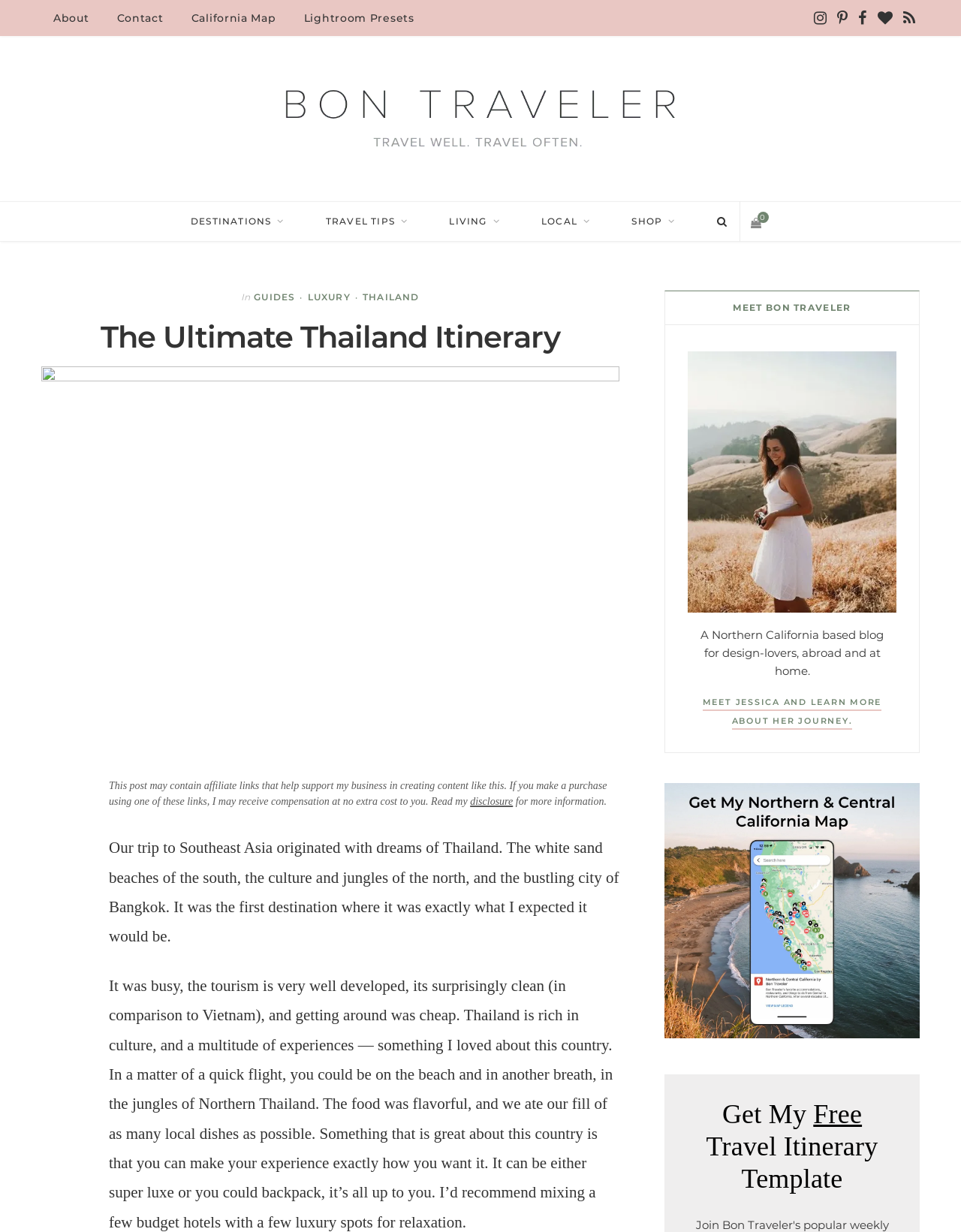Provide a one-word or short-phrase answer to the question:
What is the type of template being offered for free?

Travel Itinerary Template